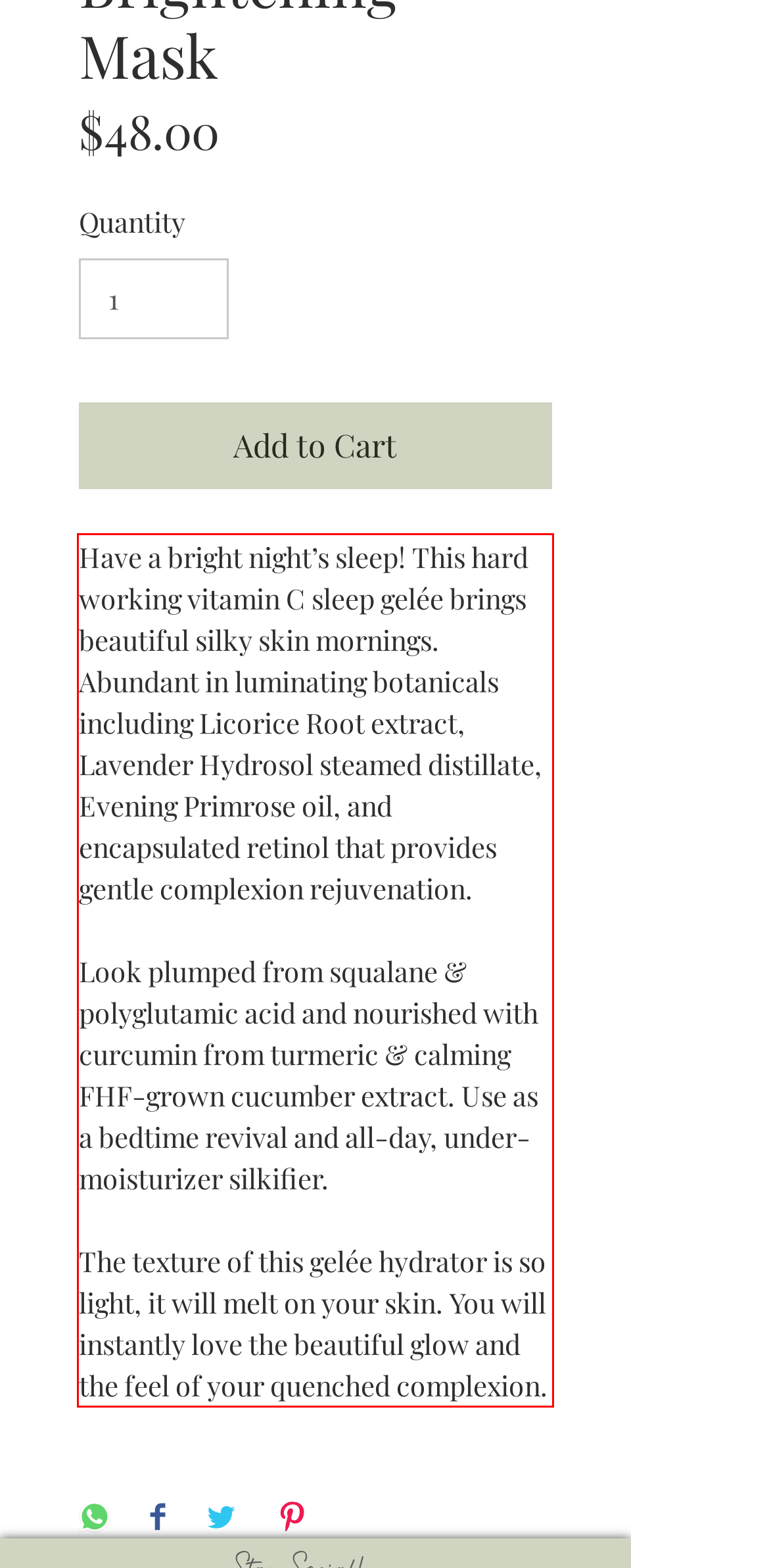Using the provided screenshot of a webpage, recognize and generate the text found within the red rectangle bounding box.

Have a bright night’s sleep! This hard working vitamin C sleep gelée brings beautiful silky skin mornings. Abundant in luminating botanicals including Licorice Root extract, Lavender Hydrosol steamed distillate, Evening Primrose oil, and encapsulated retinol that provides gentle complexion rejuvenation. Look plumped from squalane & polyglutamic acid and nourished with curcumin from turmeric & calming FHF-grown cucumber extract. Use as a bedtime revival and all-day, under-moisturizer silkifier. The texture of this gelée hydrator is so light, it will melt on your skin. You will instantly love the beautiful glow and the feel of your quenched complexion.